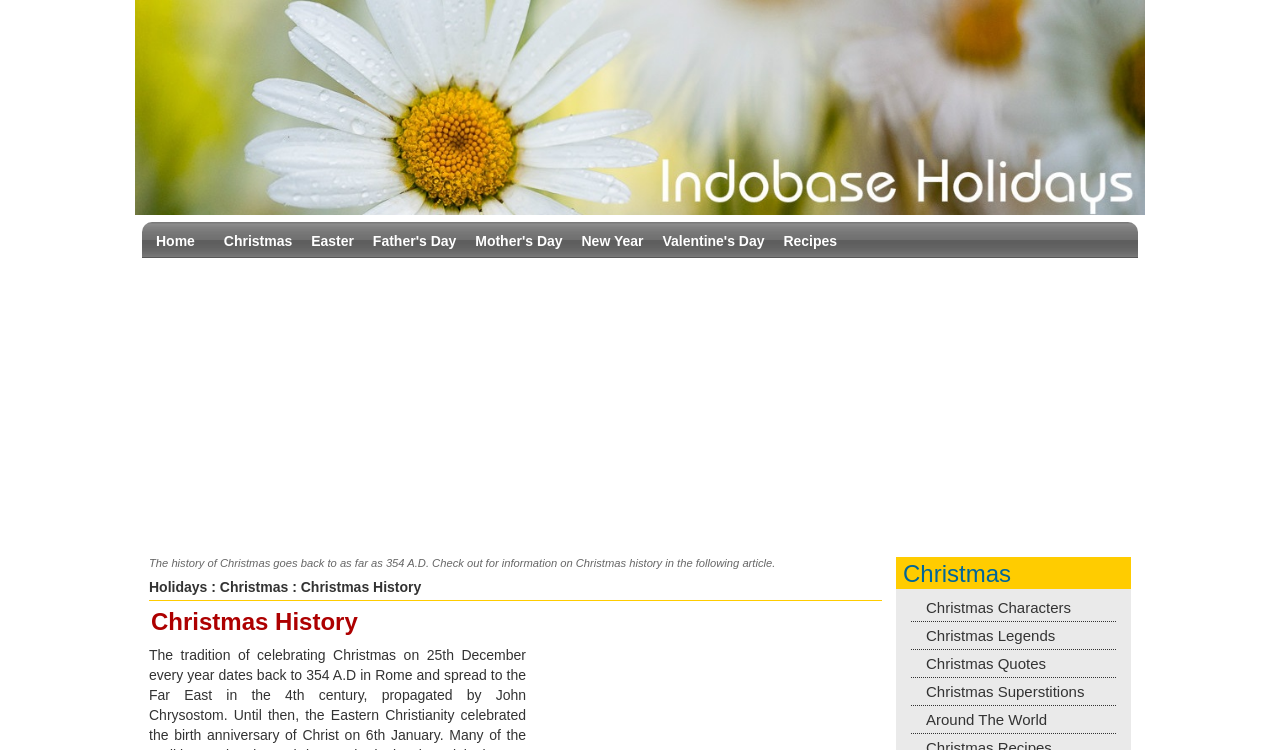Pinpoint the bounding box coordinates of the clickable element needed to complete the instruction: "go to Indobase". The coordinates should be provided as four float numbers between 0 and 1: [left, top, right, bottom].

[0.105, 0.0, 0.895, 0.286]